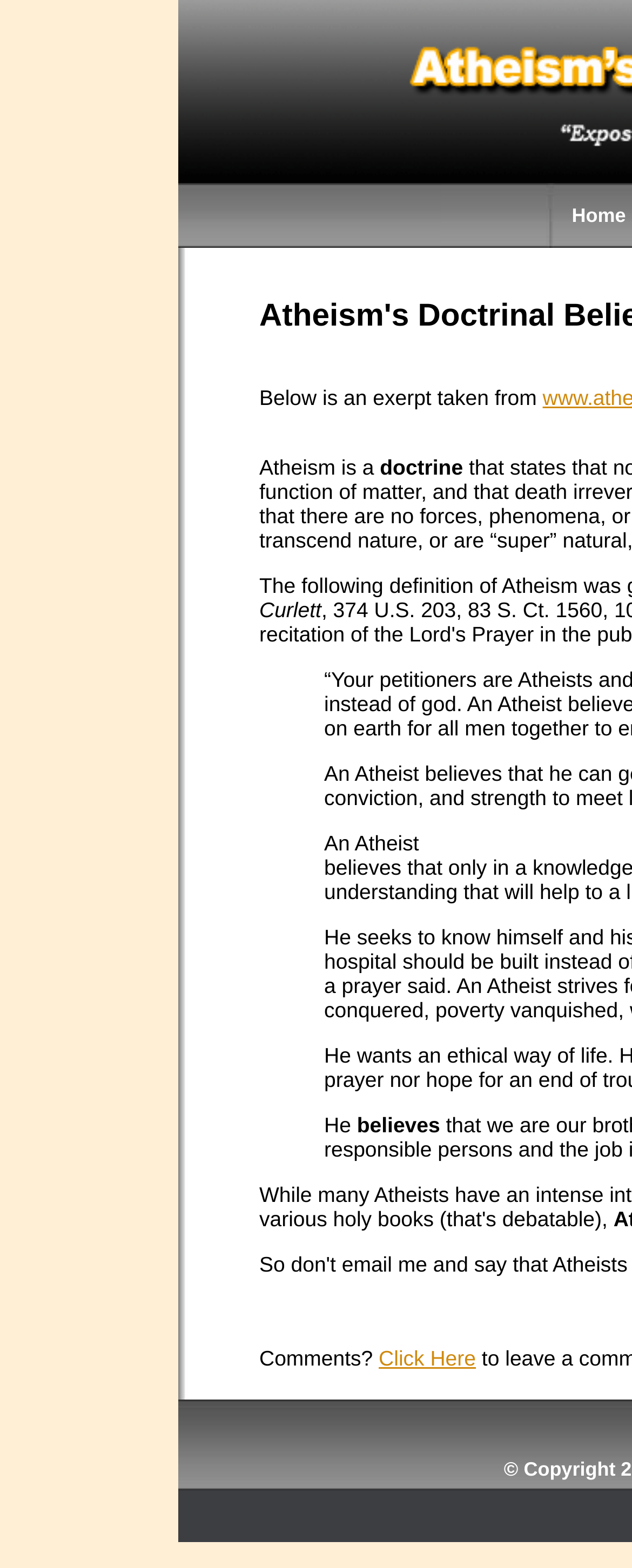What is the format of the content?
Refer to the screenshot and answer in one word or phrase.

Text